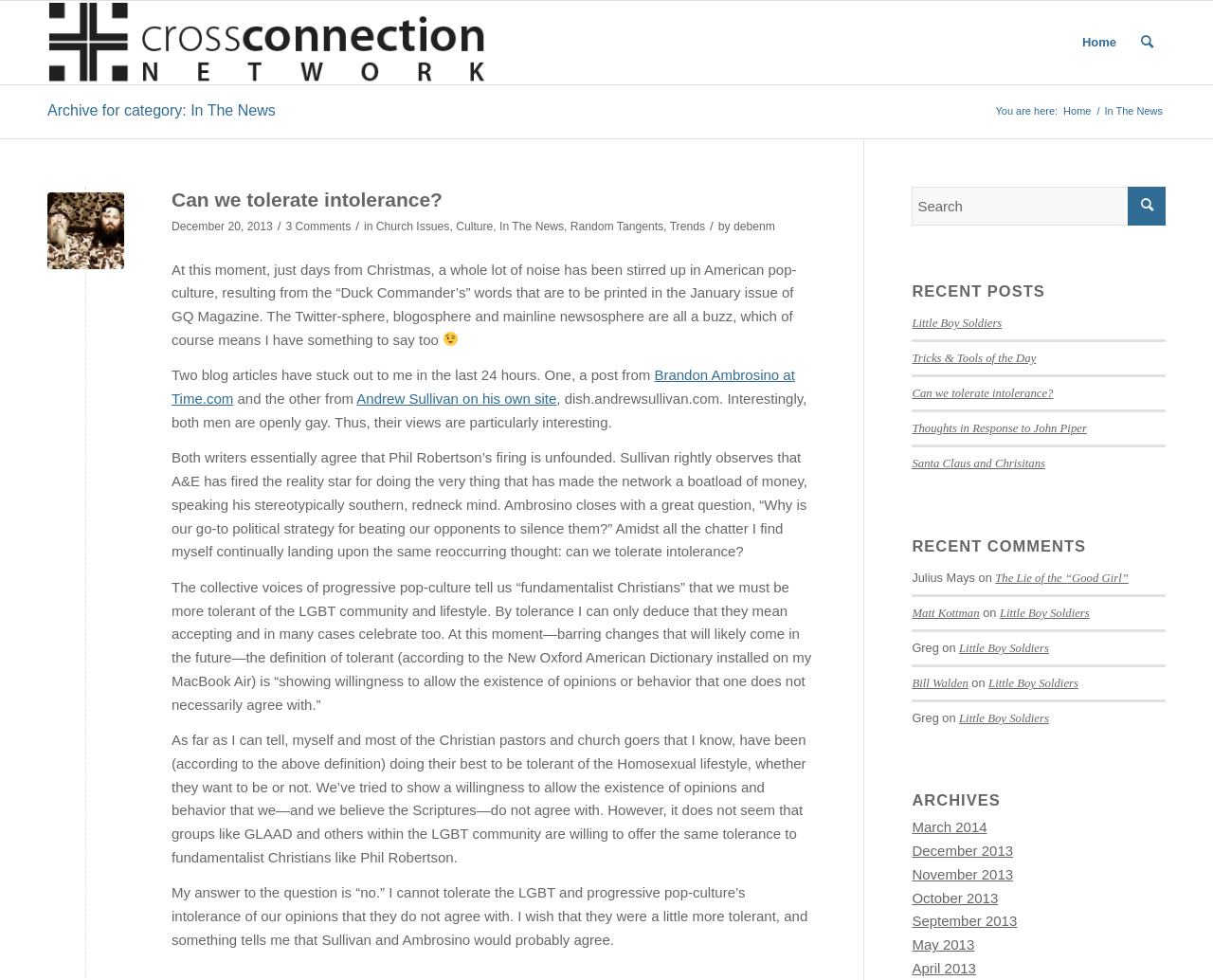Please determine the bounding box coordinates of the element to click in order to execute the following instruction: "Read the article 'Can we tolerate intolerance?'". The coordinates should be four float numbers between 0 and 1, specified as [left, top, right, bottom].

[0.141, 0.192, 0.365, 0.215]